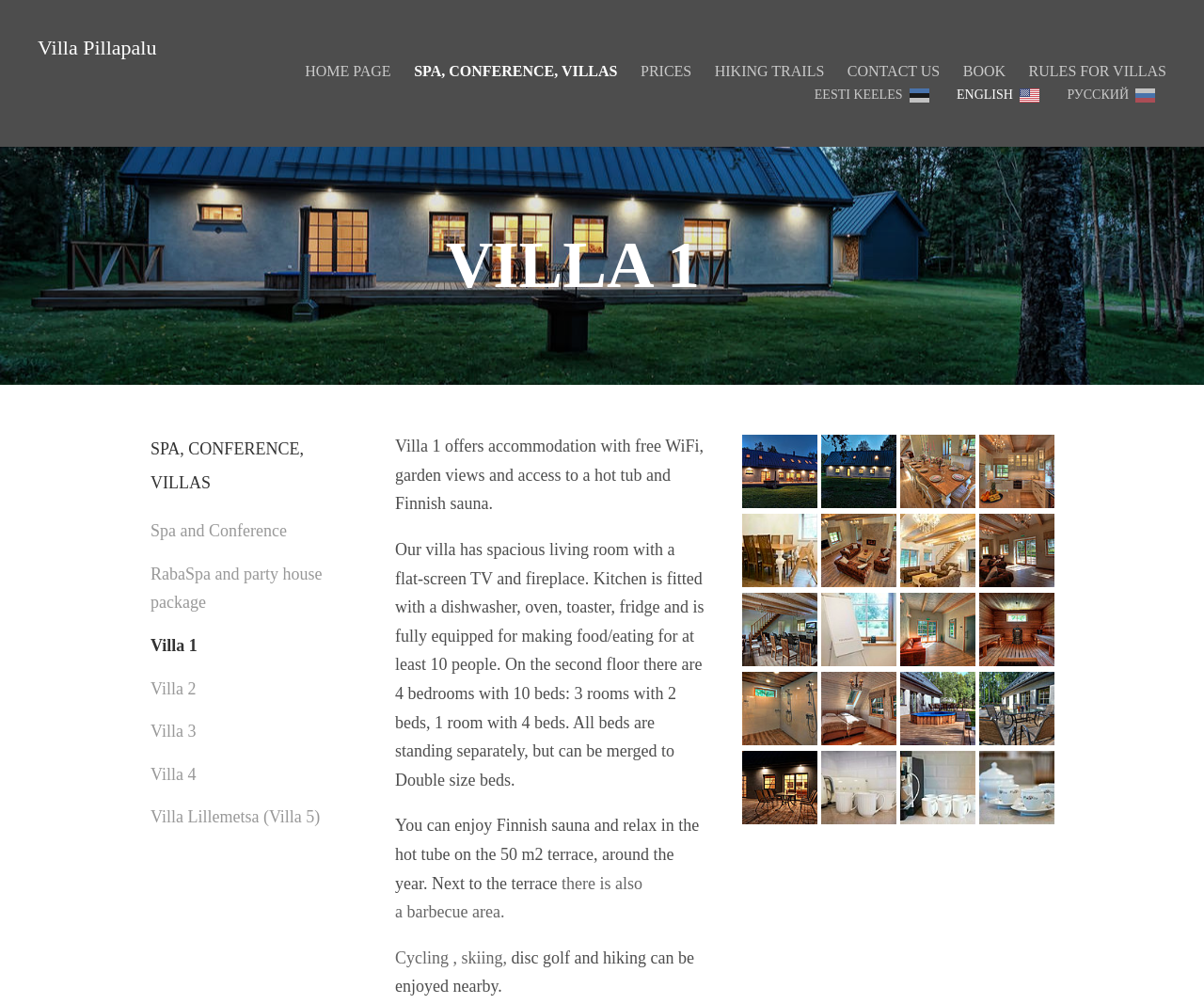How many bedrooms are there in the villa?
Refer to the image and provide a one-word or short phrase answer.

4